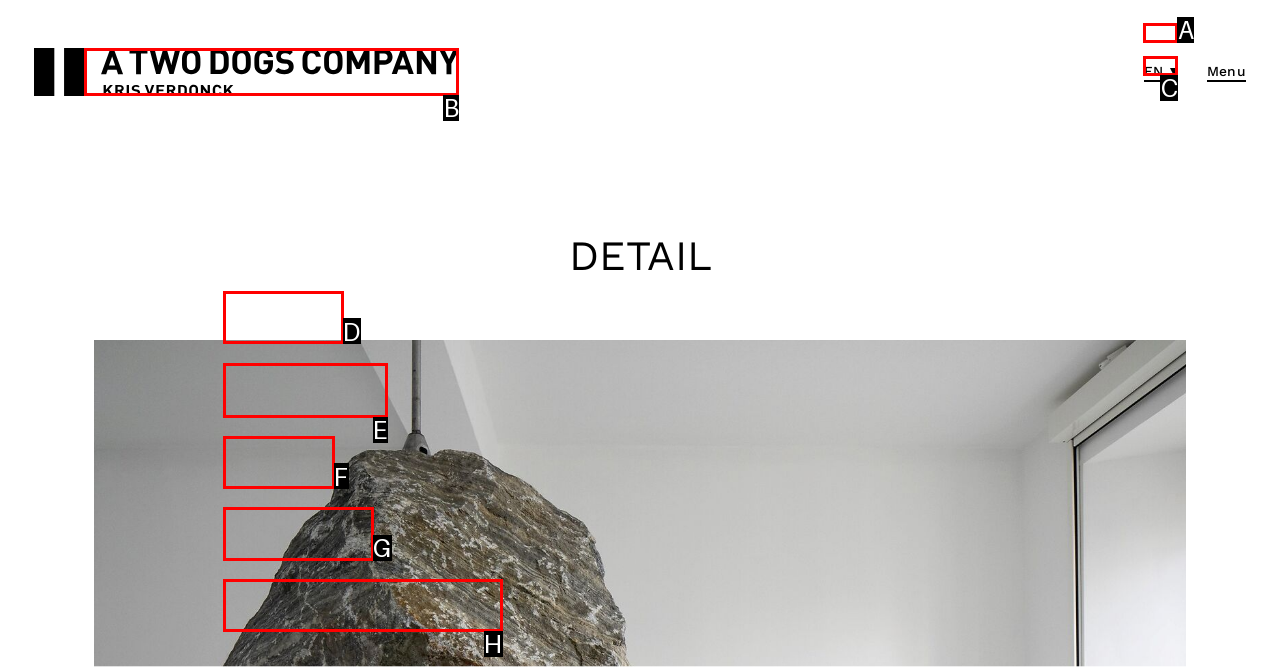Determine which UI element matches this description: Kris Verdonck
Reply with the appropriate option's letter.

H